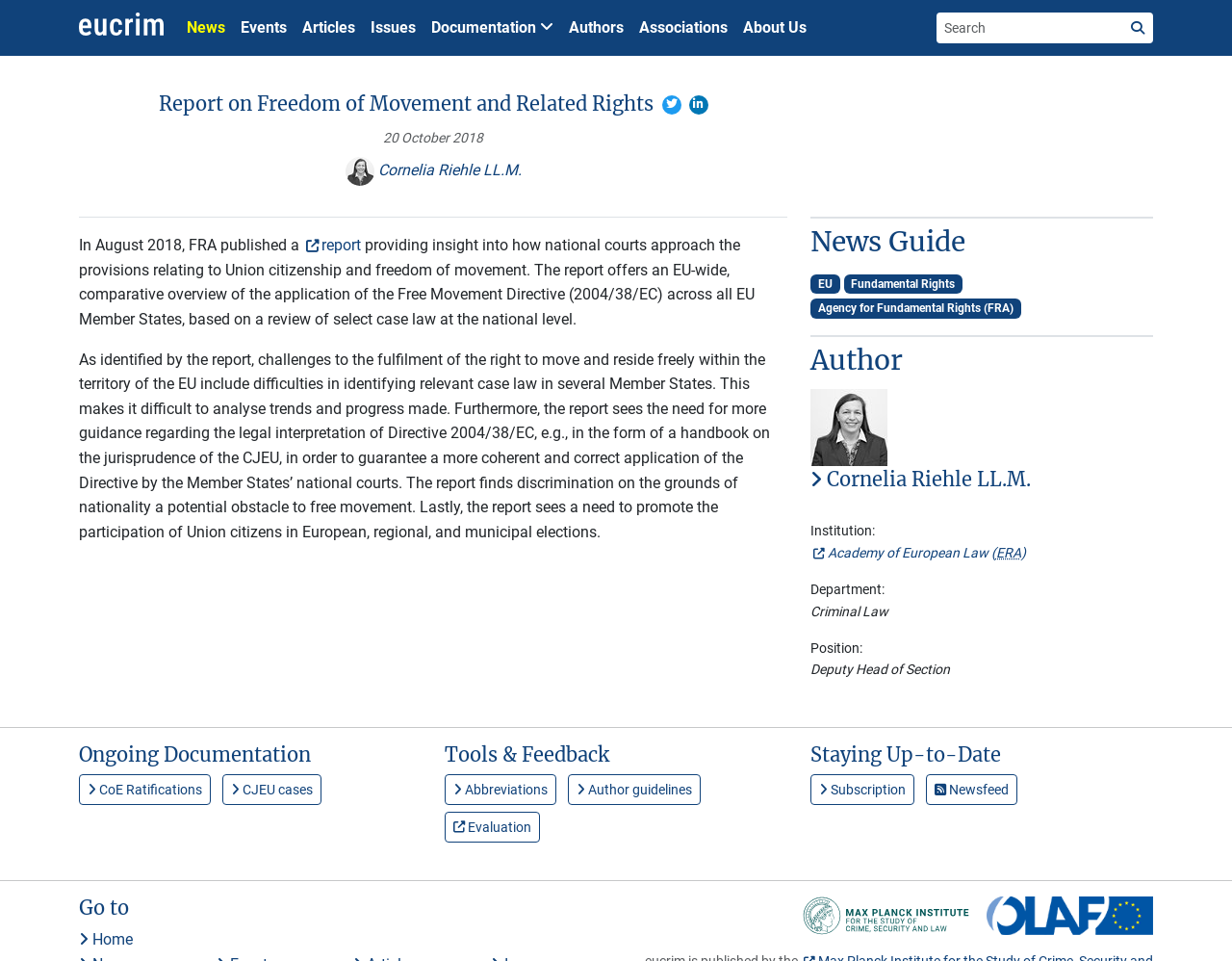Provide an in-depth description of the elements and layout of the webpage.

This webpage is about a report on freedom of movement and related rights. At the top, there is a navigation menu with links to "News", "Events", "Articles", "Issues", "Documentation", "Authors", "Associations", and "About Us". Next to the menu, there is a search bar with a magnifying glass icon.

Below the navigation menu, there is a main section with a heading that reads "Report on Freedom of Movement and Related Rights" accompanied by two icons. The report's title is followed by a brief description, which is the same as the meta description. The description is divided into three paragraphs, explaining the report's content and findings.

To the left of the report's description, there is a section with the author's information, including a photo, name, and institution. The author's section is headed by a title that reads "Author".

On the right side of the page, there is a section with a heading that reads "News Guide", followed by two paragraphs of text. Below the "News Guide" section, there are several links to related topics, including "Fundamental Rights" and "Agency for Fundamental Rights (FRA)".

Further down the page, there are three sections with headings that read "Ongoing Documentation", "Tools & Feedback", and "Staying Up-to-Date". Each section contains several links to related resources.

At the bottom of the page, there is a horizontal separator, followed by a section with a heading that reads "Go to". This section contains a link to the homepage and two logos, one for MPI-CSL and one for OLAF.